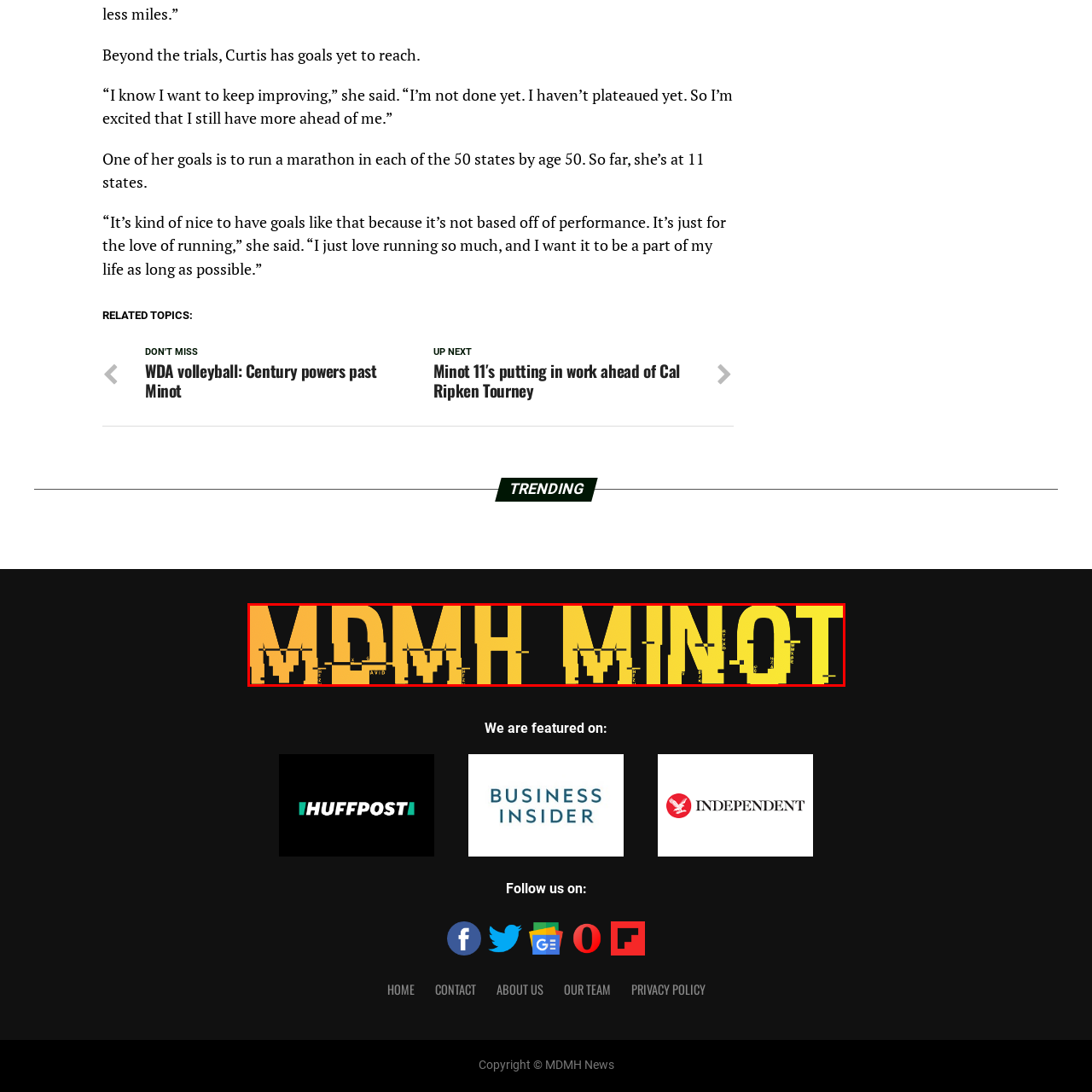Study the area of the image outlined in red and respond to the following question with as much detail as possible: What is the likely purpose of the image?

The caption suggests that the image 'likely represents MDMH Minot, reflecting its identity or branding'. This implies that the image serves as a visual representation of the organization, conveying its values and mission to the audience.